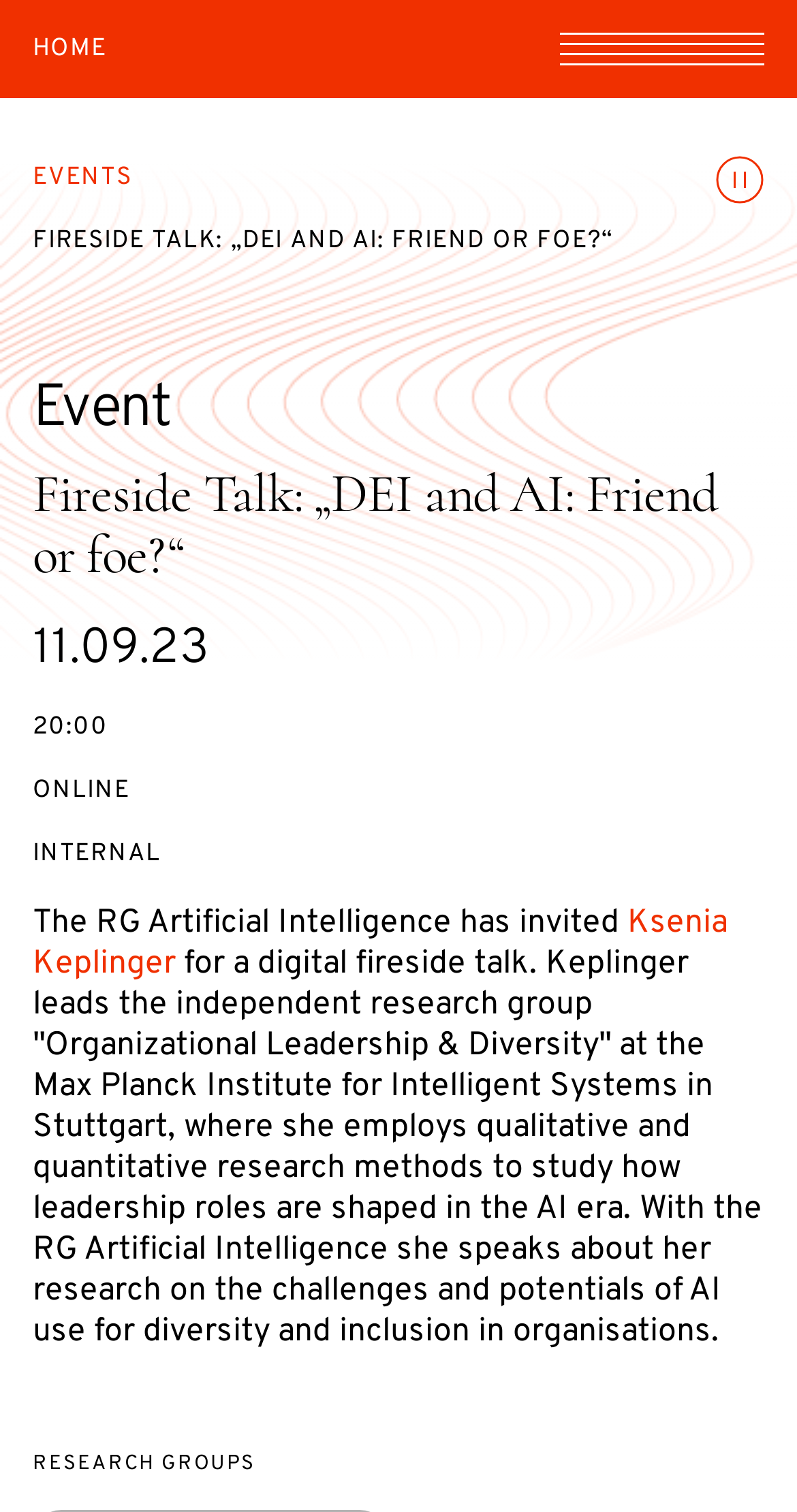What is the event time?
Please respond to the question thoroughly and include all relevant details.

I found the event time by looking at the StaticText element with the text '20:00' which is a child of the Root Element.